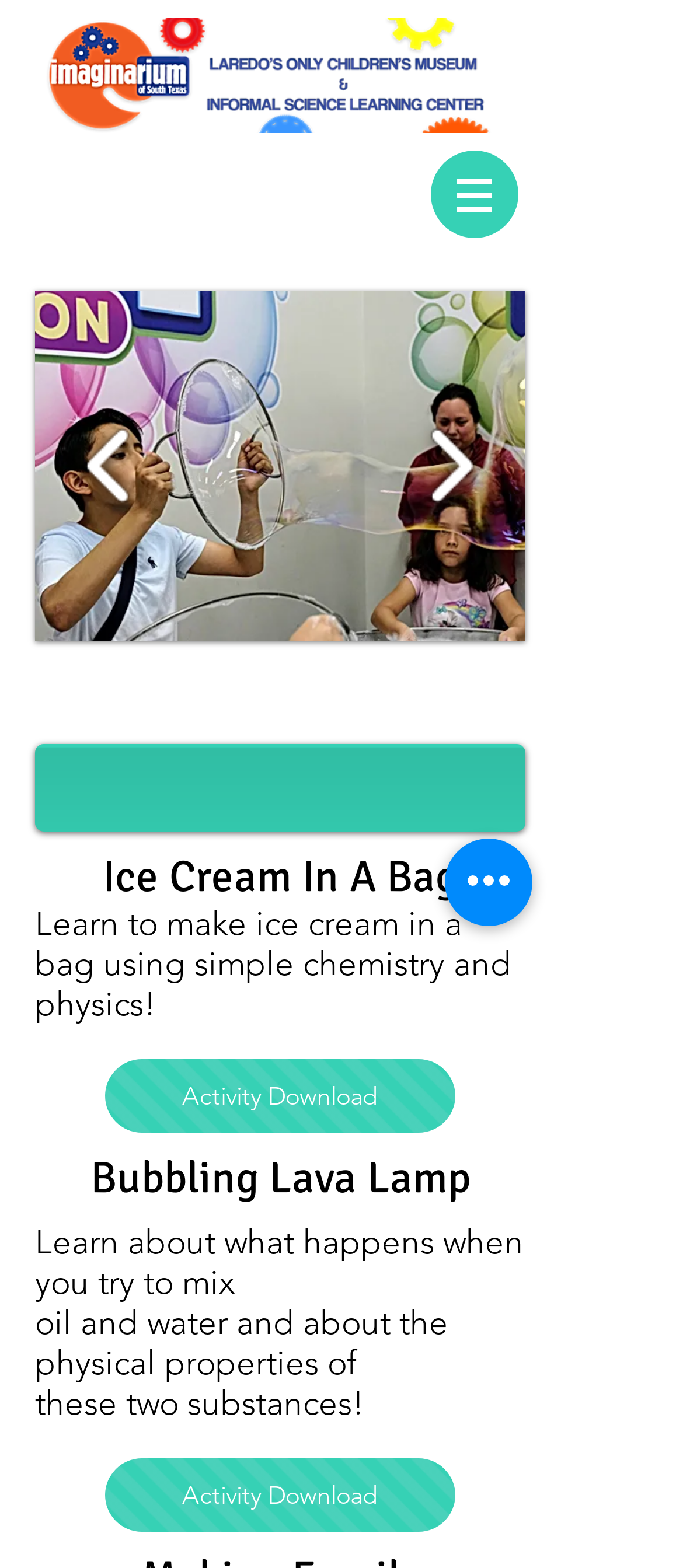How many DIY activities are shown on this page?
With the help of the image, please provide a detailed response to the question.

I counted the number of heading elements with DIY activity titles, which are 'Ice Cream In A Bag' and 'Bubbling Lava Lamp', to determine the answer.